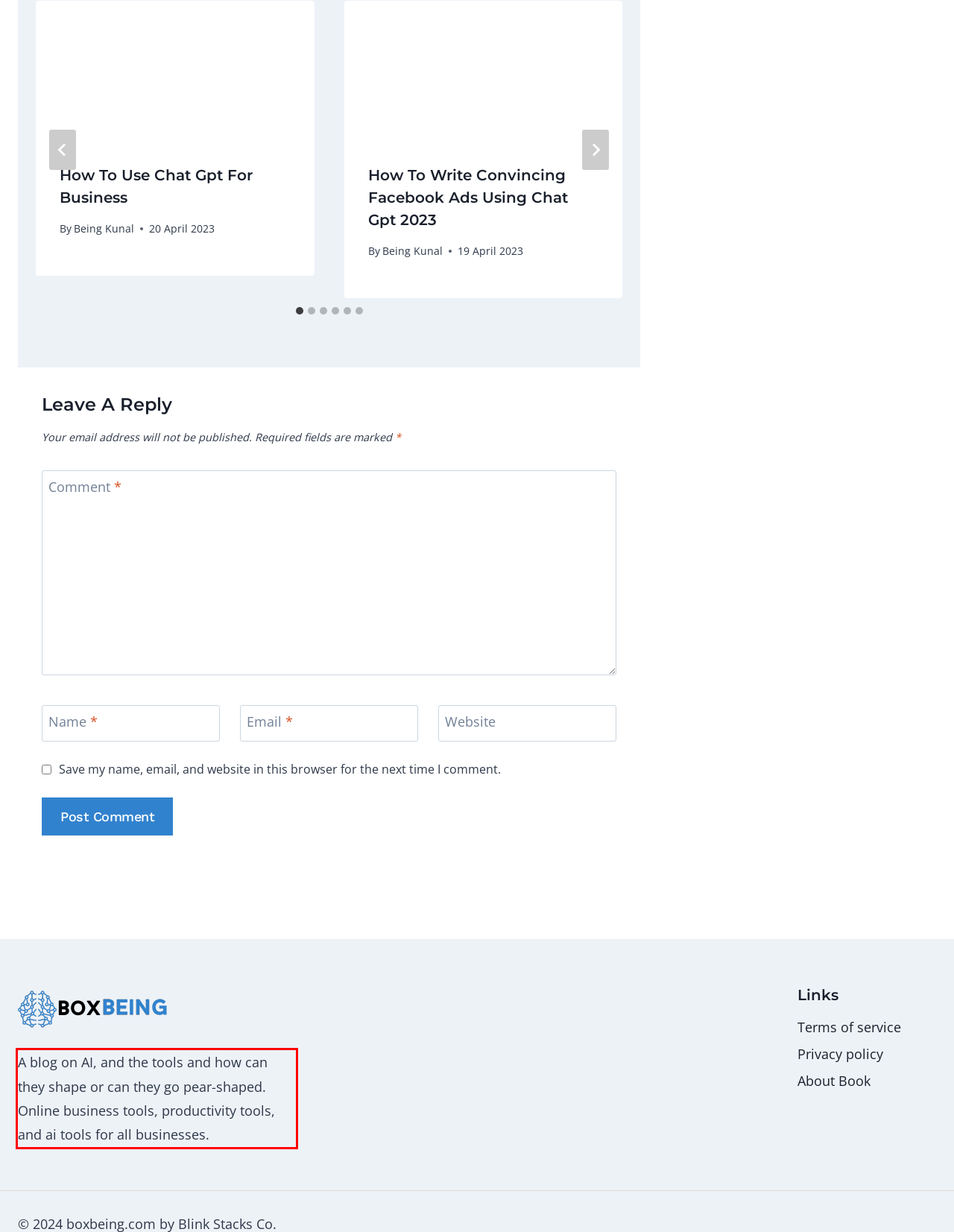Given the screenshot of a webpage, identify the red rectangle bounding box and recognize the text content inside it, generating the extracted text.

A blog on AI, and the tools and how can they shape or can they go pear-shaped. Online business tools, productivity tools, and ai tools for all businesses.